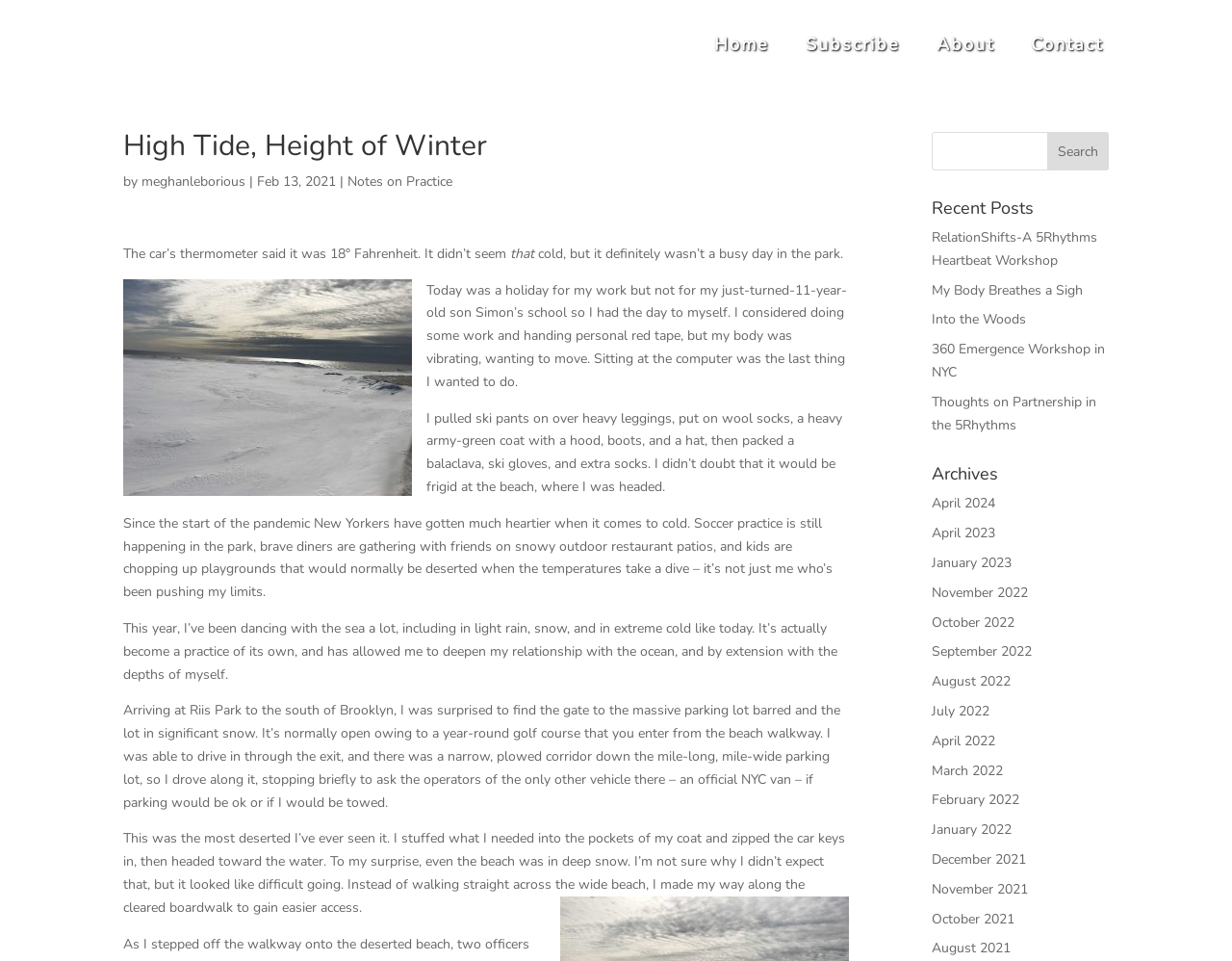Kindly determine the bounding box coordinates for the clickable area to achieve the given instruction: "Click on the 'Home' link".

[0.575, 0.033, 0.629, 0.059]